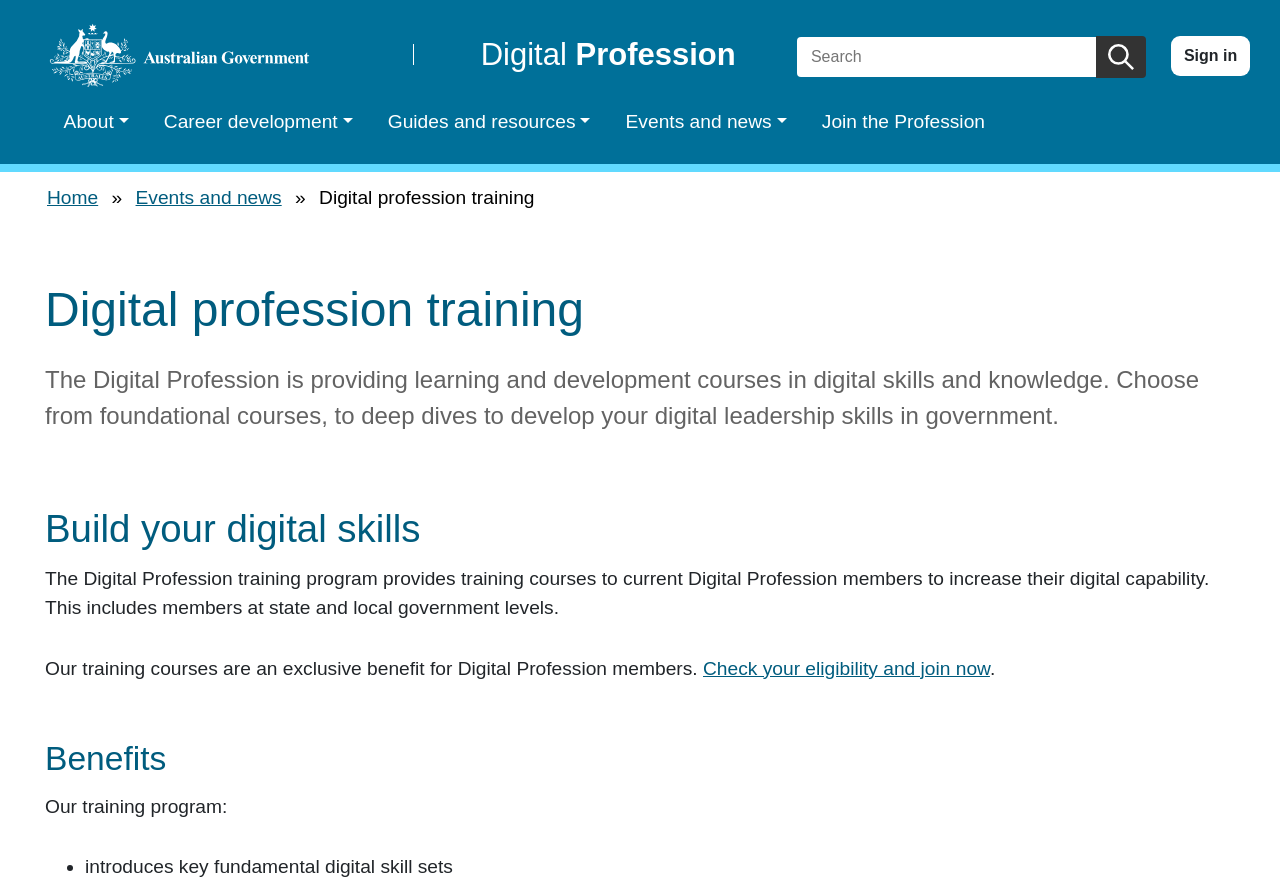Determine the bounding box for the UI element as described: "Digital Profession". The coordinates should be represented as four float numbers between 0 and 1, formatted as [left, top, right, bottom].

[0.376, 0.042, 0.575, 0.081]